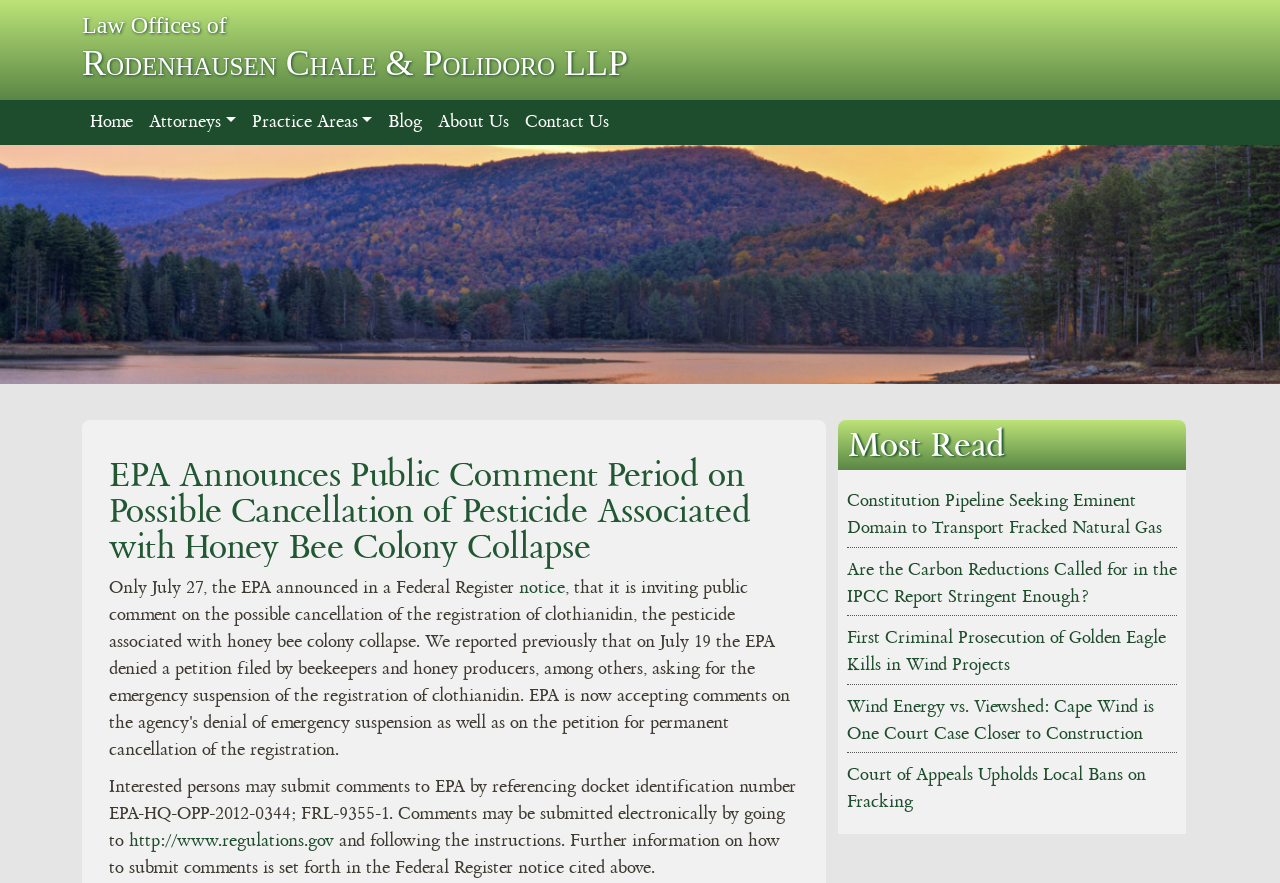Respond concisely with one word or phrase to the following query:
What is the docket identification number for EPA comments?

EPA-HQ-OPP-2012-0344